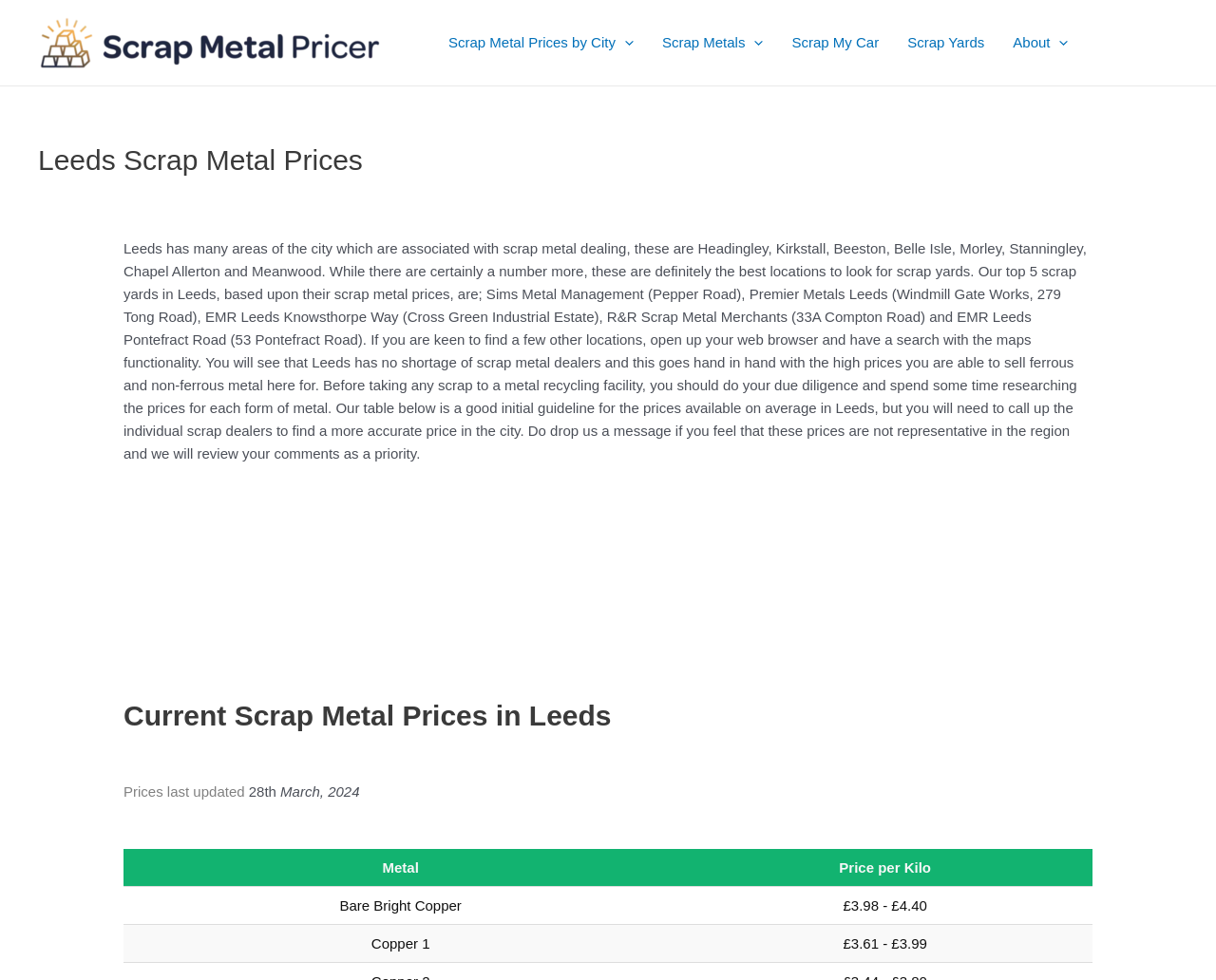How many scrap yards are listed in the top 5 in Leeds?
Please answer the question with a detailed and comprehensive explanation.

The webpage mentions that the top 5 scrap yards in Leeds, based on their scrap metal prices, are Sims Metal Management, Premier Metals Leeds, EMR Leeds Knowsthorpe Way, R&R Scrap Metal Merchants, and EMR Leeds Pontefract Road.